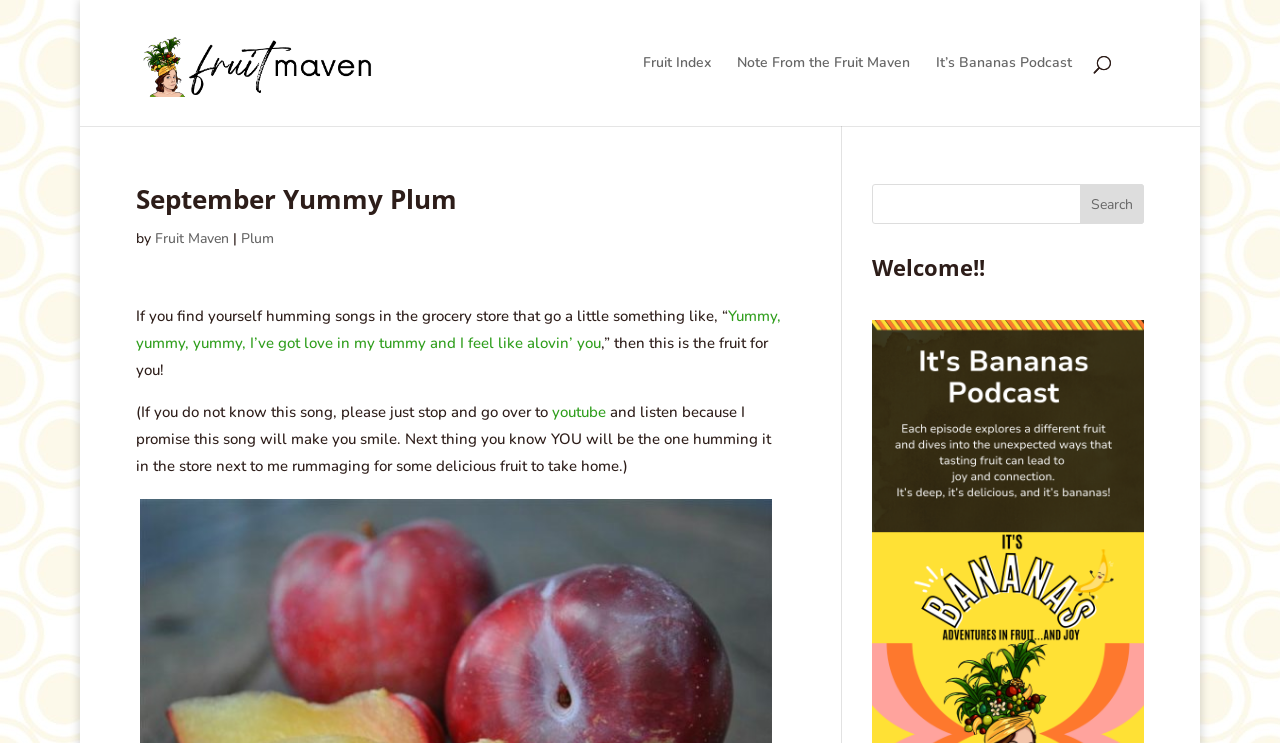Can you identify the bounding box coordinates of the clickable region needed to carry out this instruction: 'Click the Fruit Maven link'? The coordinates should be four float numbers within the range of 0 to 1, stated as [left, top, right, bottom].

[0.133, 0.069, 0.494, 0.096]